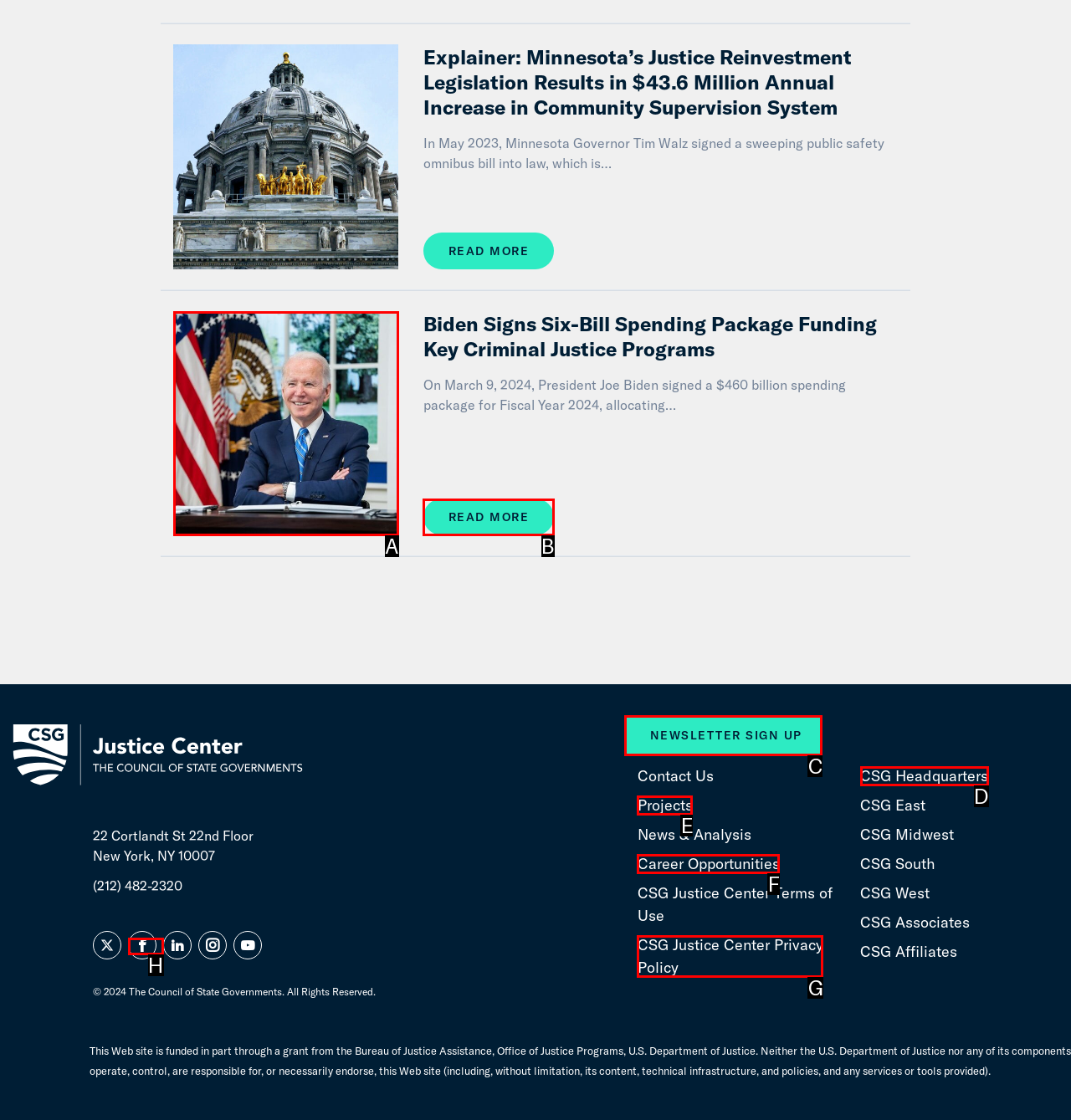Which lettered option should be clicked to perform the following task: View the image for Biden Signs Six-Bill Spending Package Funding Key Criminal Justice Programs
Respond with the letter of the appropriate option.

A